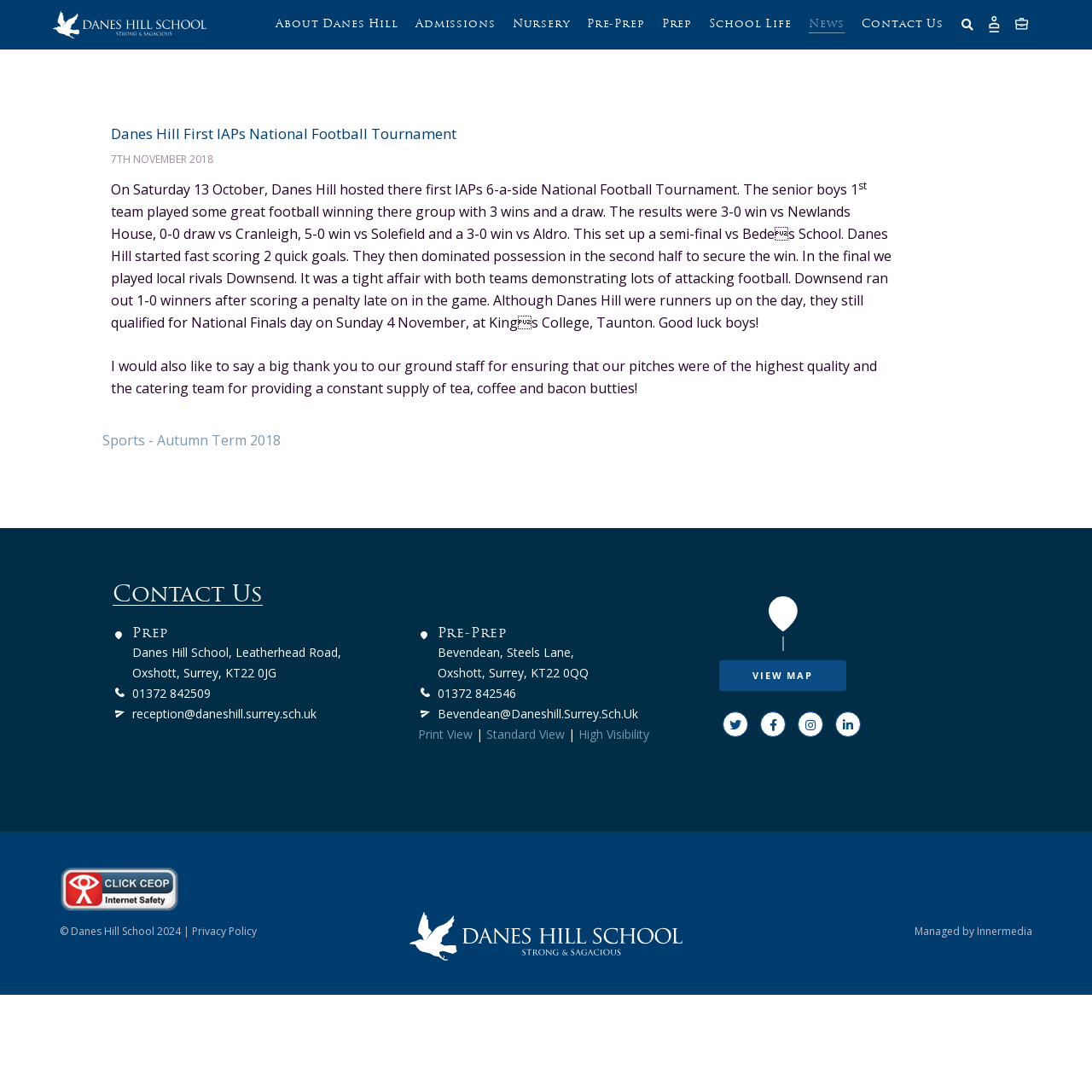Generate an in-depth caption that captures all aspects of the webpage.

The webpage is about Danes Hill School's first IAPs 6-a-side National Football Tournament, which took place on Saturday, 13 October. At the top of the page, there is a logo of Danes Hill School, accompanied by a link to the school's website. Below the logo, there are several links to different sections of the website, including "About Danes Hill", "Admissions", "Nursery", "Pre-Prep", "Prep", "School Life", "News", and "Contact Us".

The main content of the page is a news article about the football tournament. The article is divided into several paragraphs, with the first paragraph describing the tournament and the teams that participated. The subsequent paragraphs provide more details about the tournament, including the results of the matches and the performance of the Danes Hill team.

To the right of the main content, there is a search bar with a magnifying glass icon. Below the search bar, there is a link to the "Careers" section of the website.

At the bottom of the page, there is a section with contact information, including the school's address, phone number, and email address. There are also links to the school's social media profiles, including Facebook, Instagram, and LinkedIn.

In the footer section, there is a map of the school's location, as well as links to the school's privacy policy and a copyright notice. There is also an image of the school's logo and a link to the website of the company that manages the school's website.